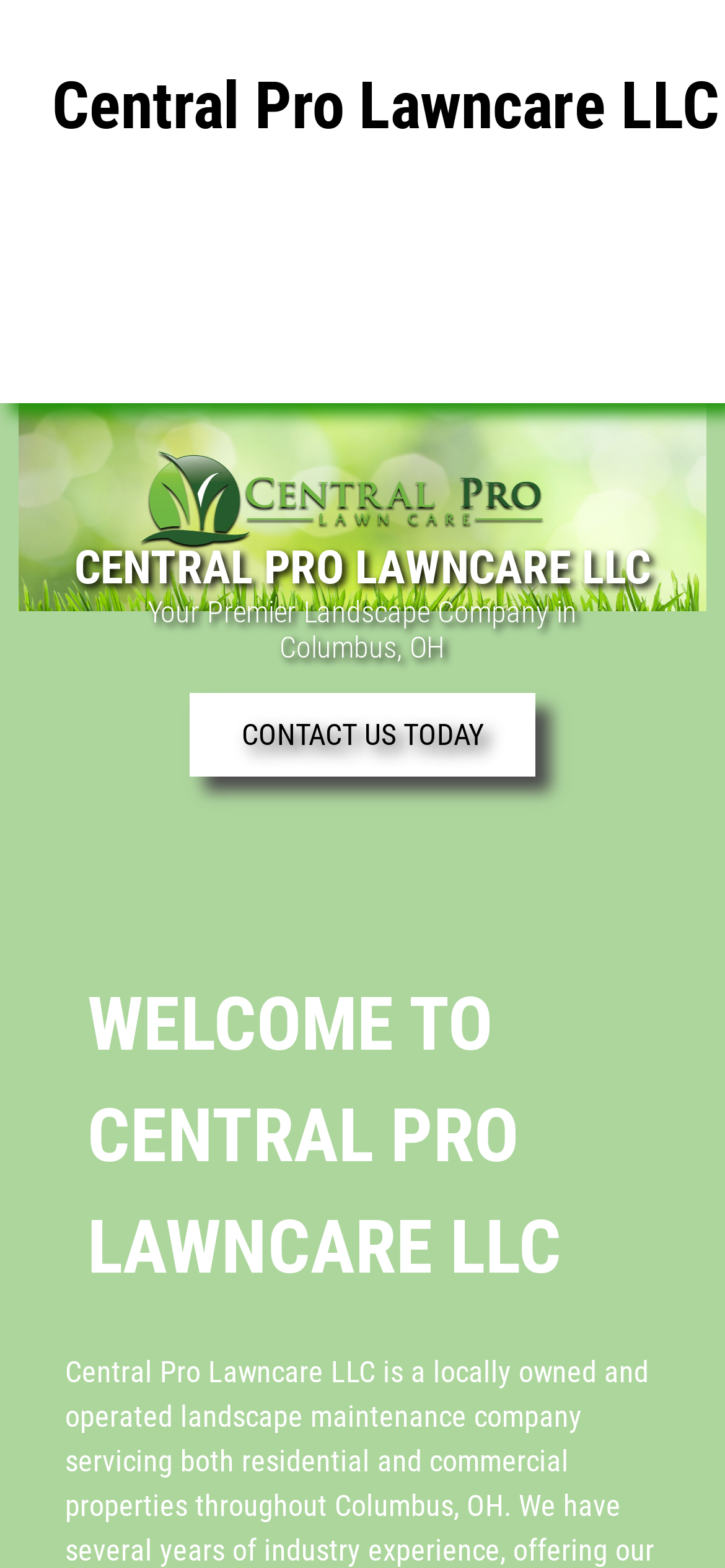What is the company's phone number?
Using the details shown in the screenshot, provide a comprehensive answer to the question.

I found the phone number by looking at the link element with the text 'Phone (614) 412-5178' which is located near the top of the page.